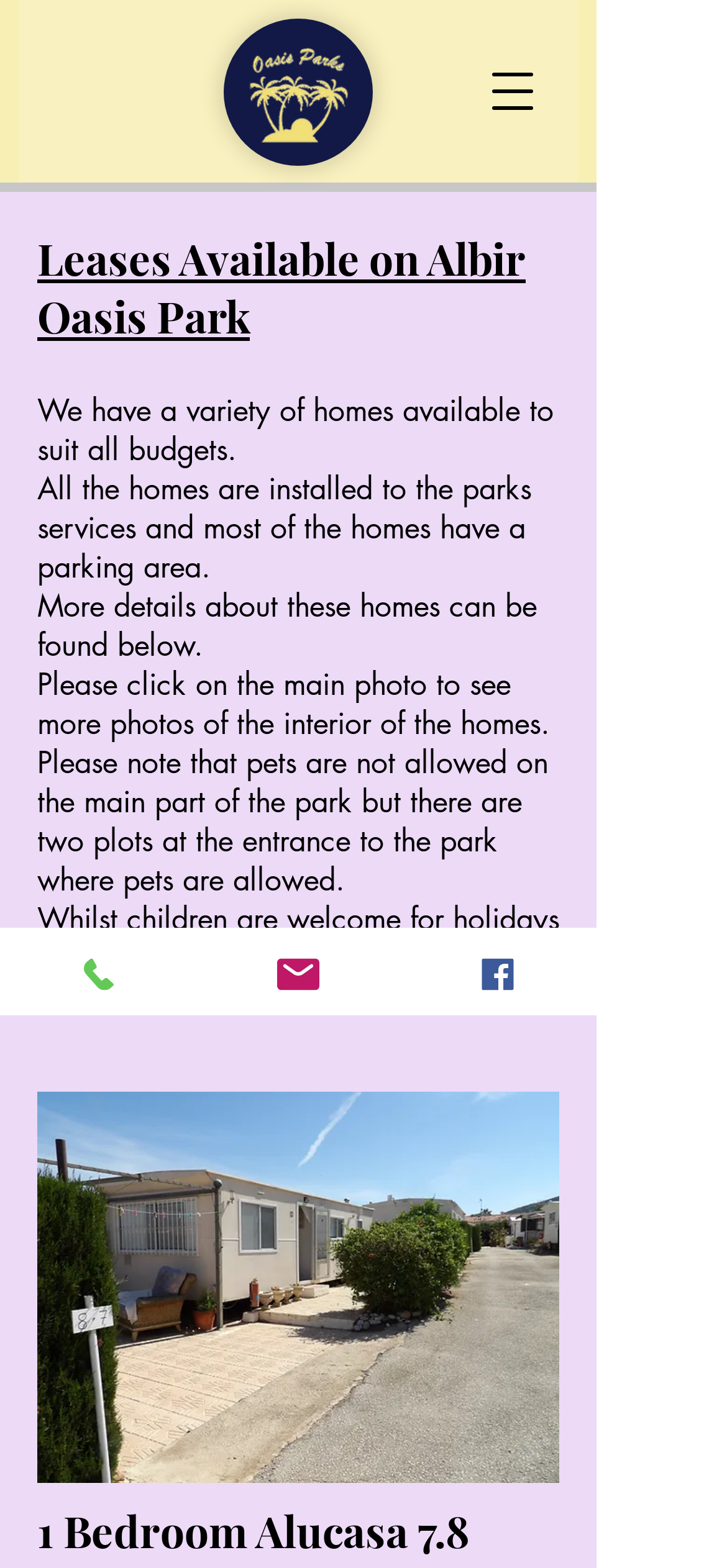Extract the bounding box coordinates for the UI element described by the text: "Email". The coordinates should be in the form of [left, top, right, bottom] with values between 0 and 1.

[0.274, 0.592, 0.547, 0.648]